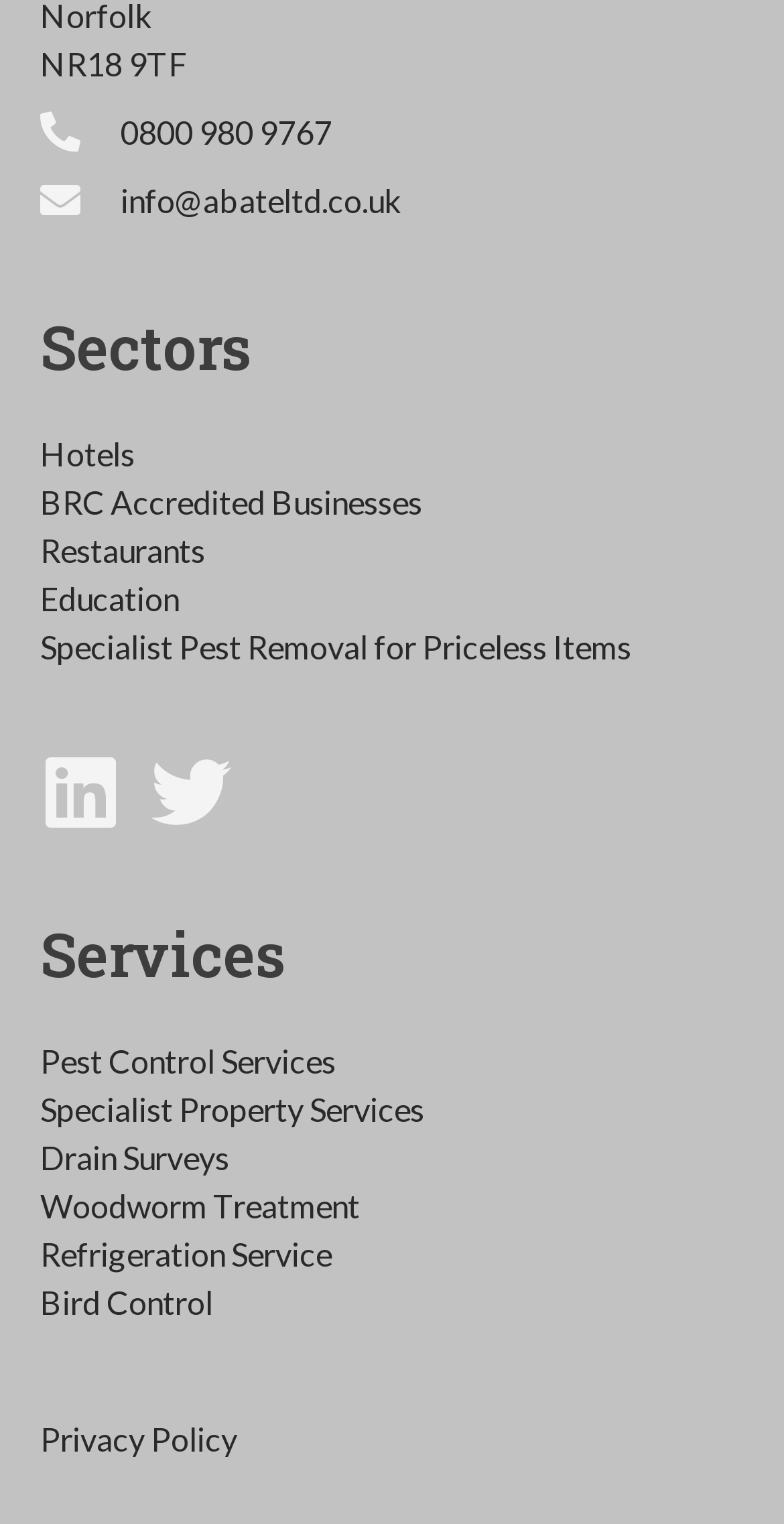Show the bounding box coordinates of the element that should be clicked to complete the task: "Send an email".

[0.154, 0.116, 0.513, 0.147]